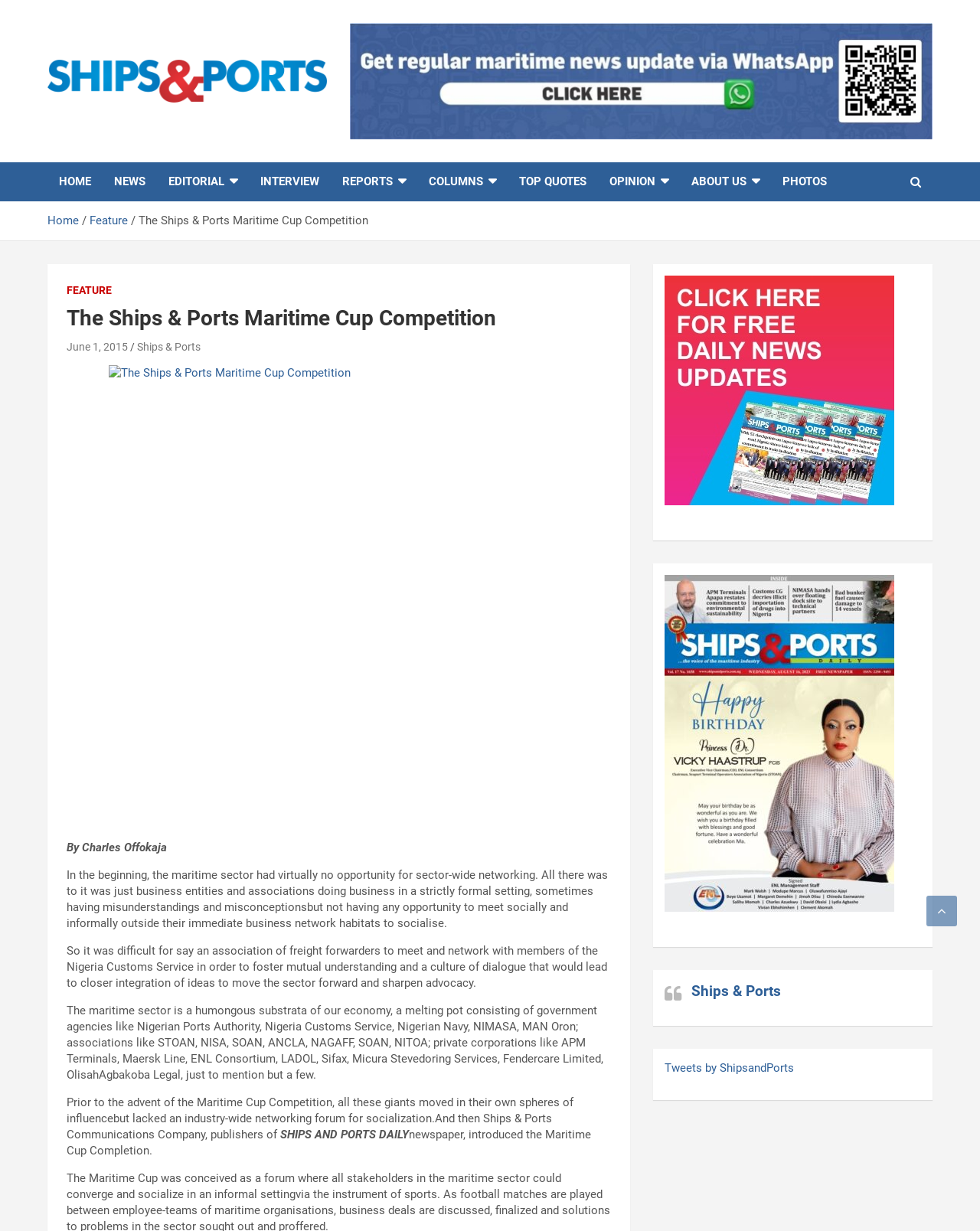Find the bounding box of the element with the following description: "Feature". The coordinates must be four float numbers between 0 and 1, formatted as [left, top, right, bottom].

[0.091, 0.174, 0.13, 0.185]